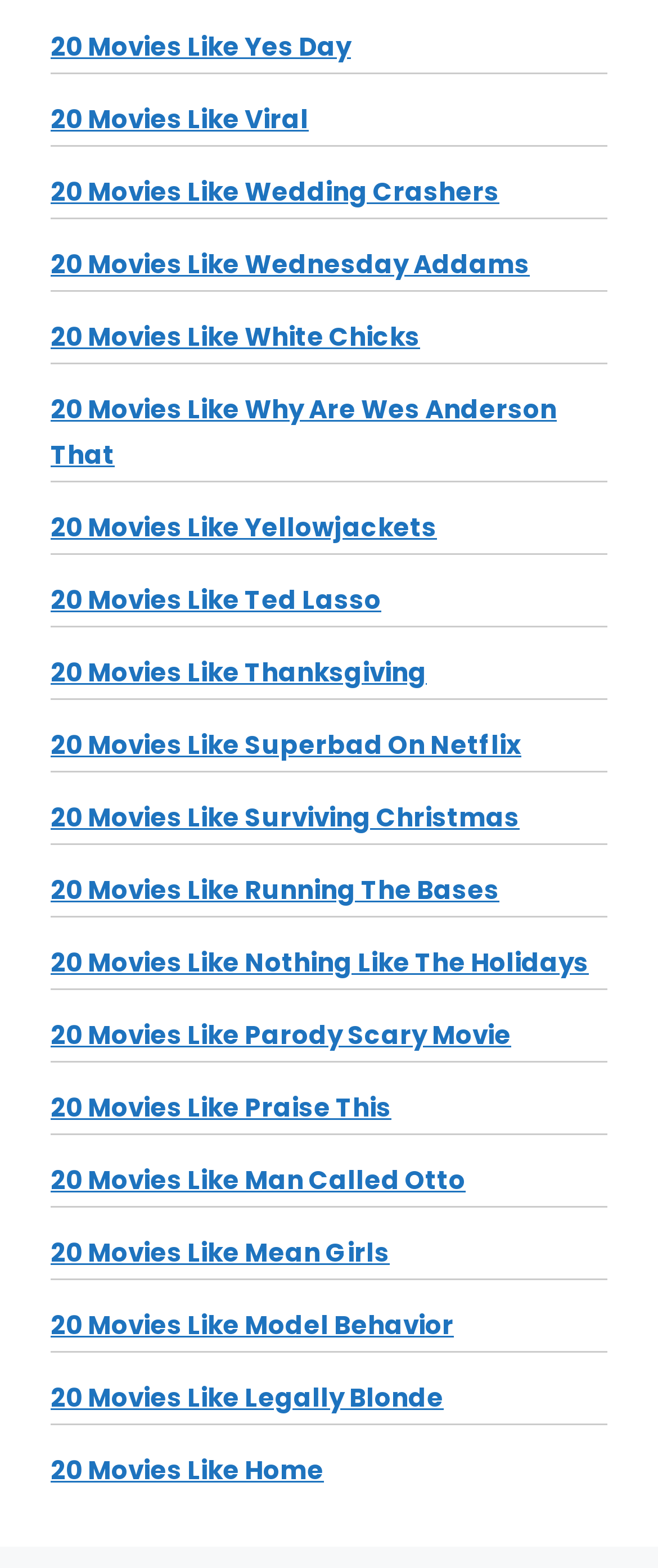Locate and provide the bounding box coordinates for the HTML element that matches this description: "20 Movies Like Wednesday Addams".

[0.077, 0.157, 0.805, 0.18]